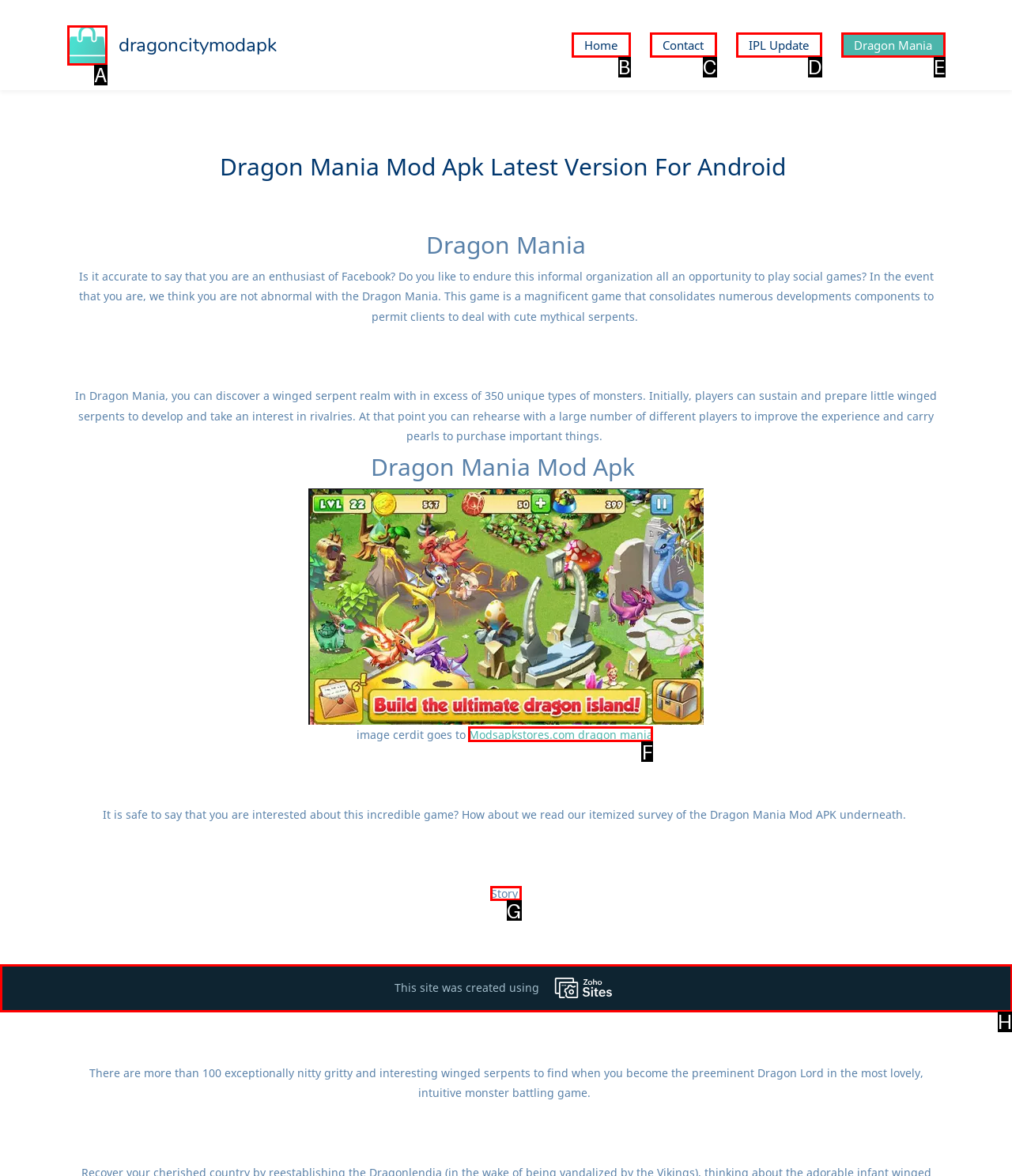Select the correct HTML element to complete the following task: Learn about the 'Story' of Dragon Mania
Provide the letter of the choice directly from the given options.

G